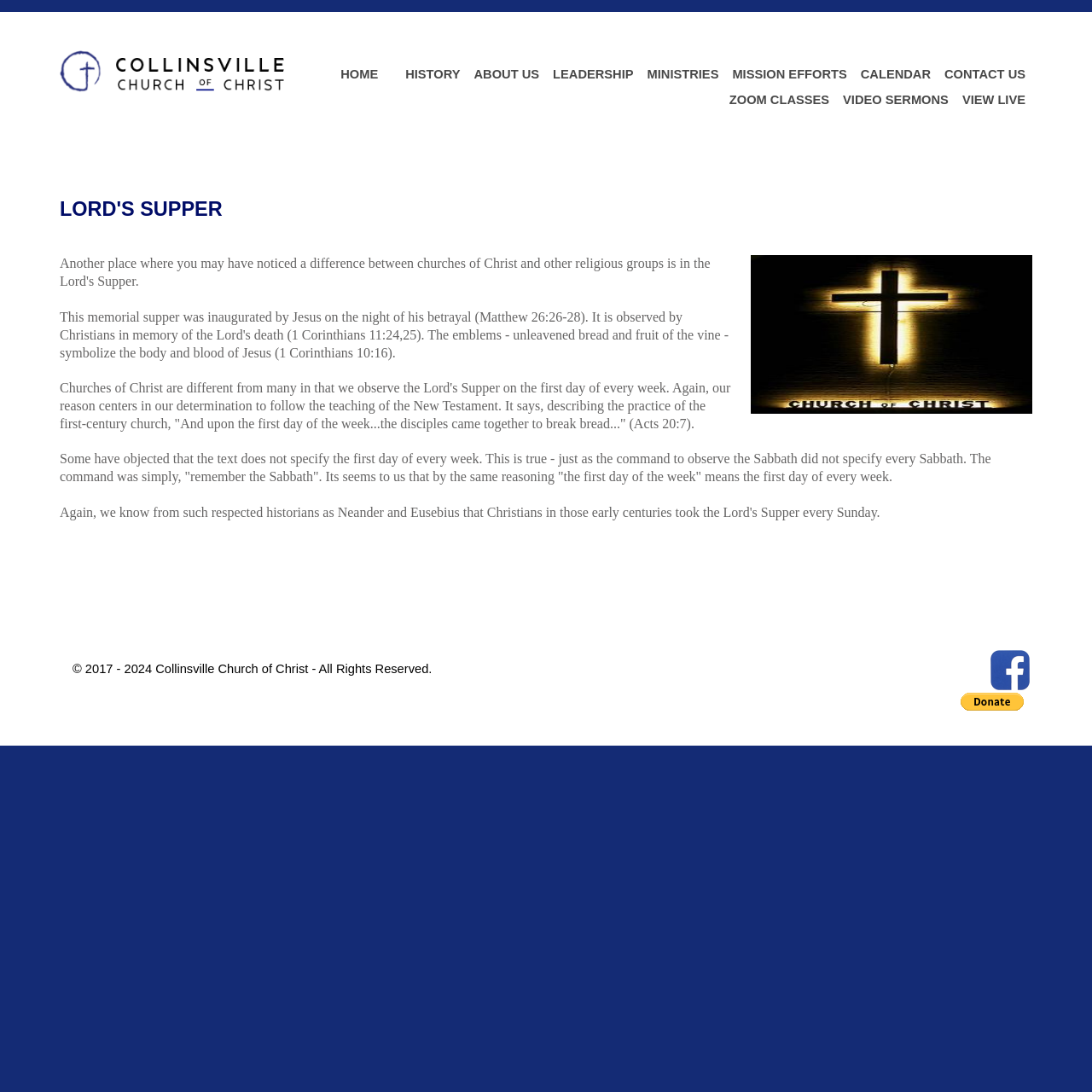Refer to the image and answer the question with as much detail as possible: What is the copyright year range of the webpage?

The copyright year range can be found at the bottom of the webpage, indicated by the text '© 2017 - 2024 Collinsville Church of Christ - All Rights Reserved.'